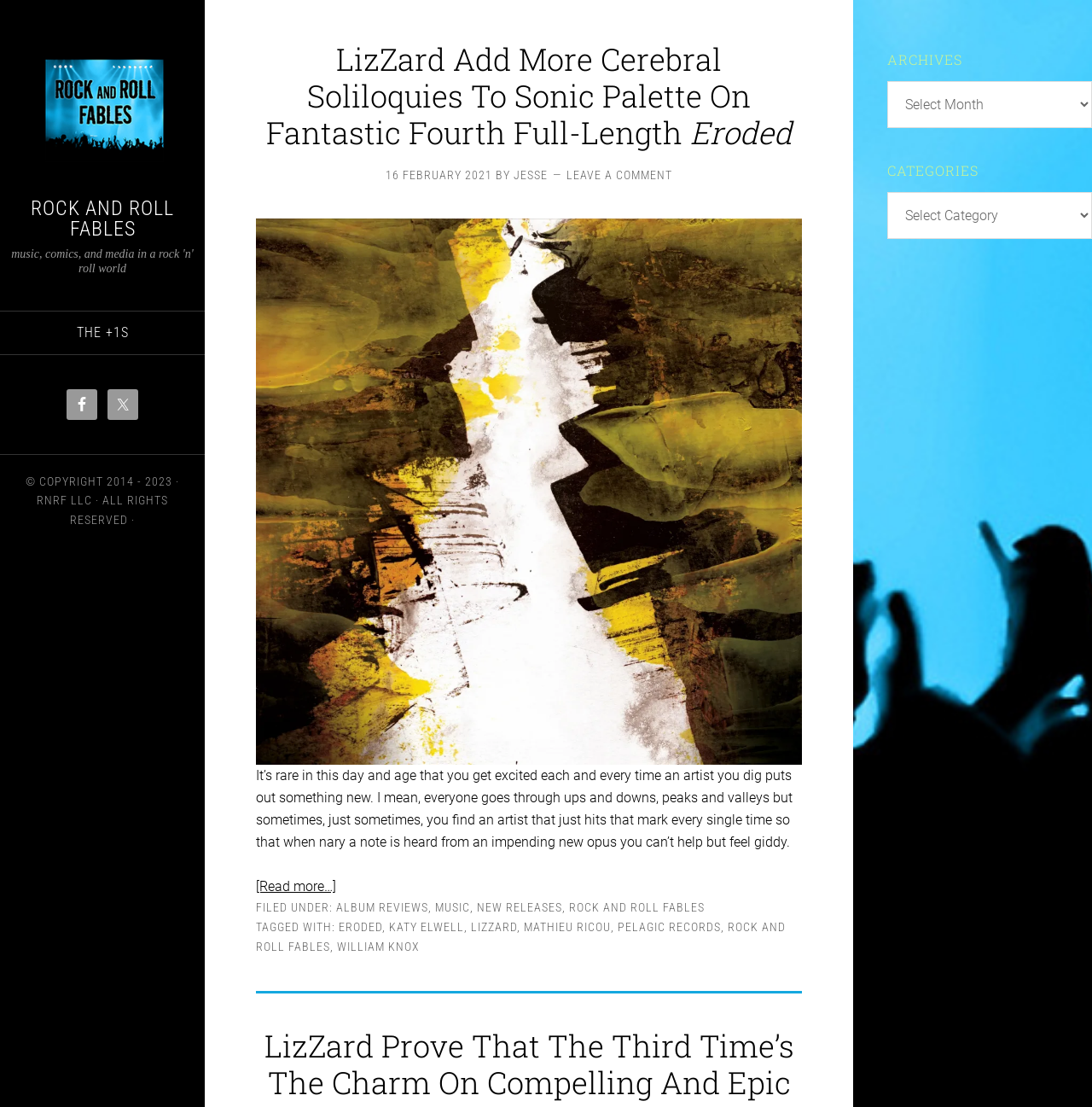What is the title of the article?
Based on the screenshot, provide a one-word or short-phrase response.

LizZard Add More Cerebral Soliloquies To Sonic Palette On Fantastic Fourth Full-Length Eroded